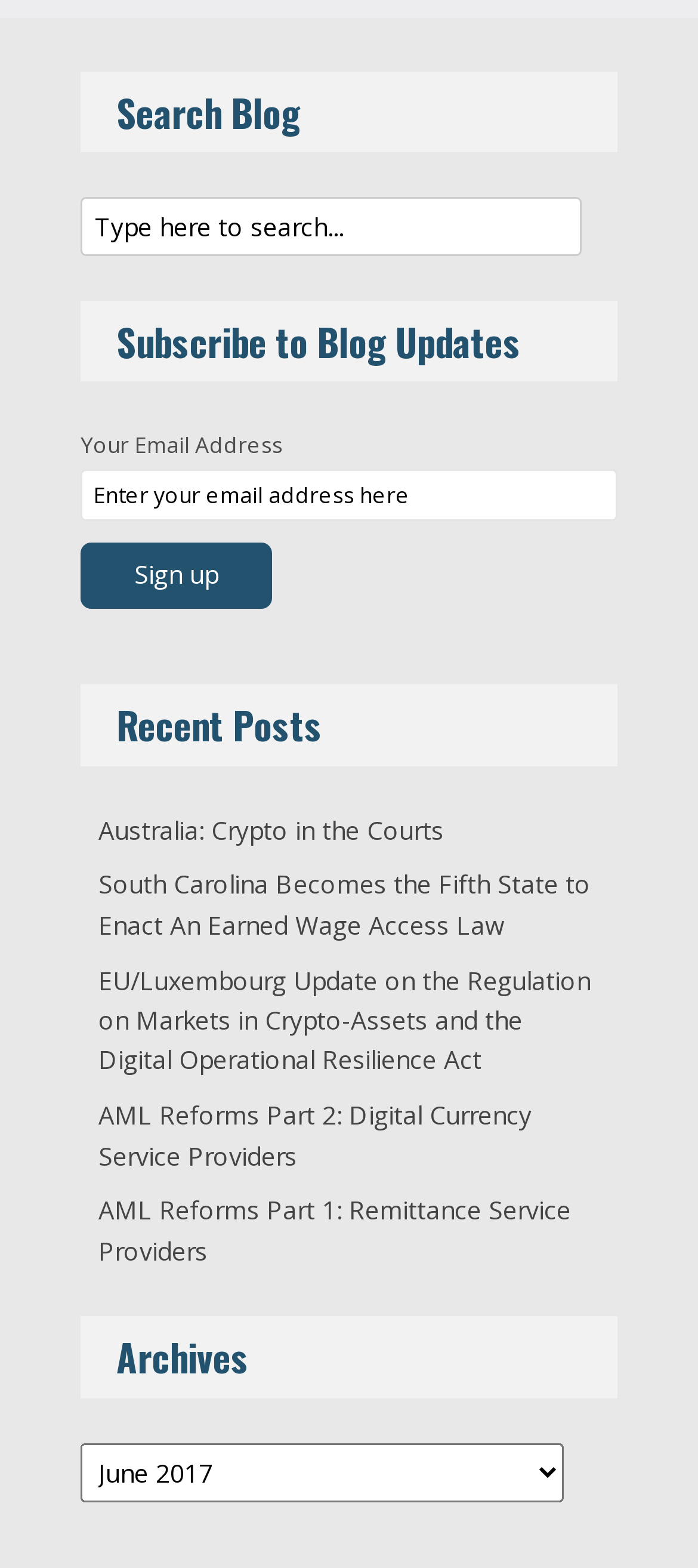Determine the bounding box coordinates of the clickable element to complete this instruction: "Read the post about Australia and crypto". Provide the coordinates in the format of four float numbers between 0 and 1, [left, top, right, bottom].

[0.141, 0.518, 0.636, 0.54]